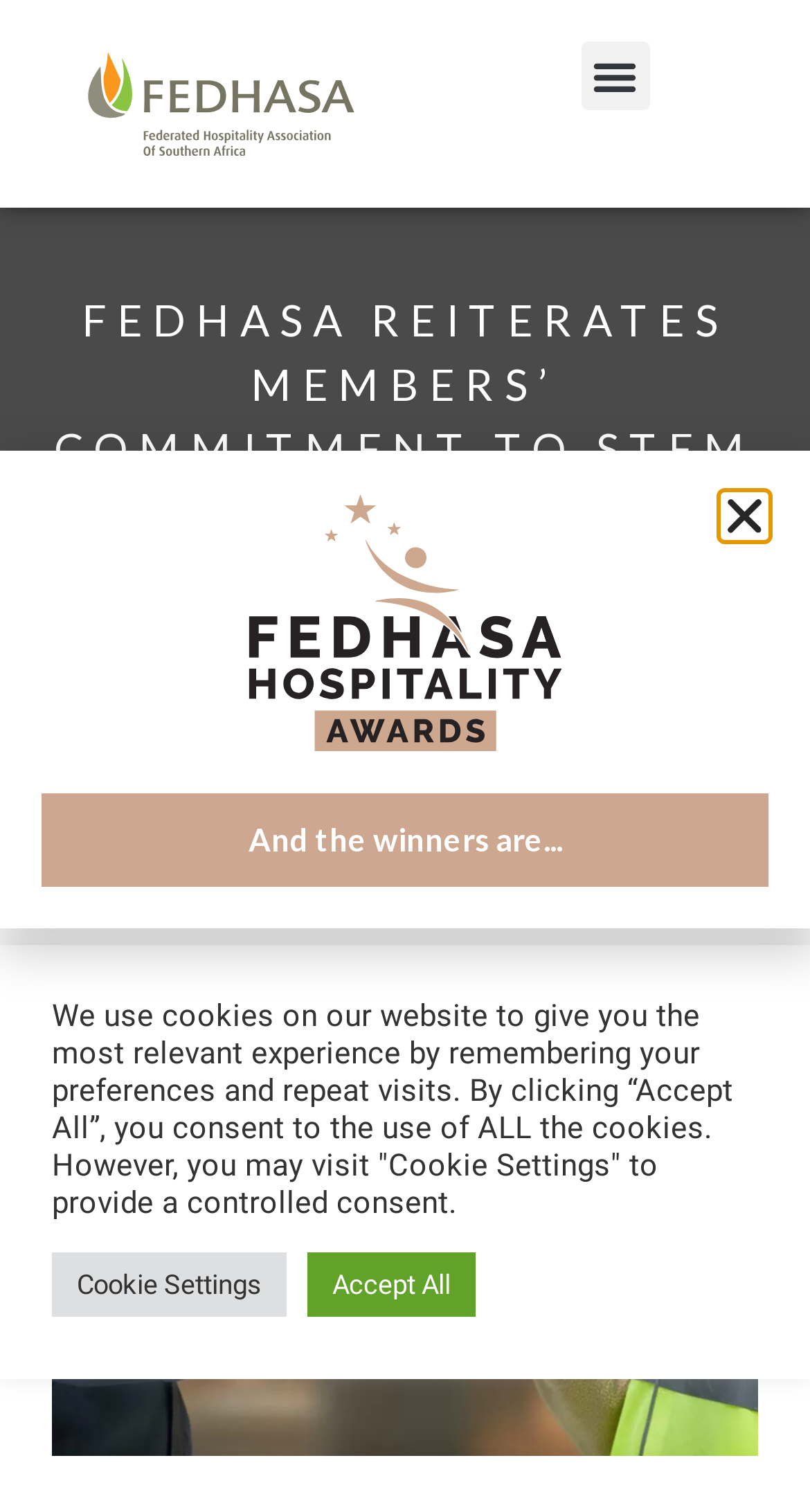Find and provide the bounding box coordinates for the UI element described here: "December 29, 2020". The coordinates should be given as four float numbers between 0 and 1: [left, top, right, bottom].

[0.064, 0.522, 0.413, 0.555]